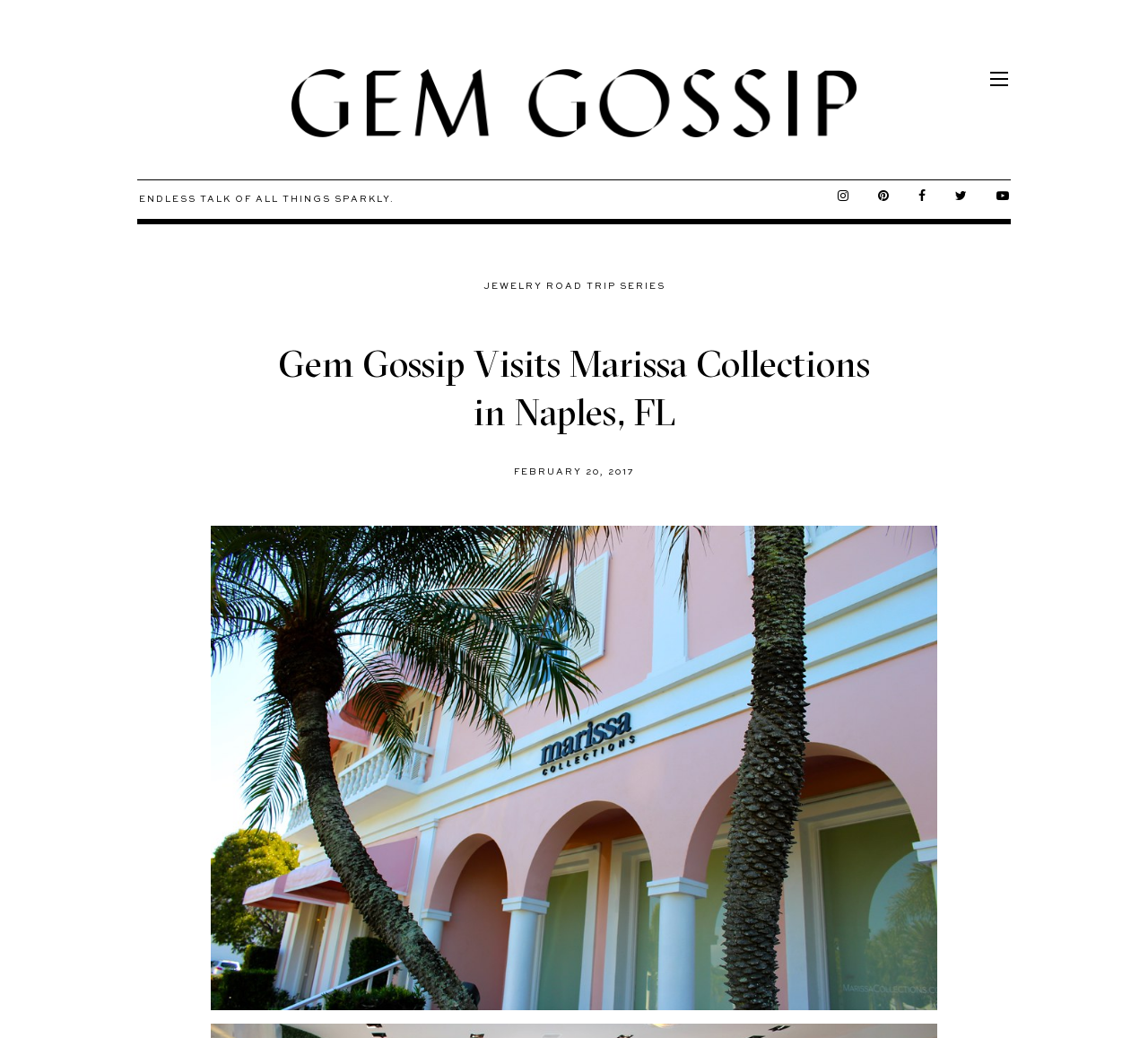What is the date of the blog post?
We need a detailed and exhaustive answer to the question. Please elaborate.

I found the answer by looking at the time element which contains the static text 'FEBRUARY 20, 2017', indicating that it is the date of the blog post.